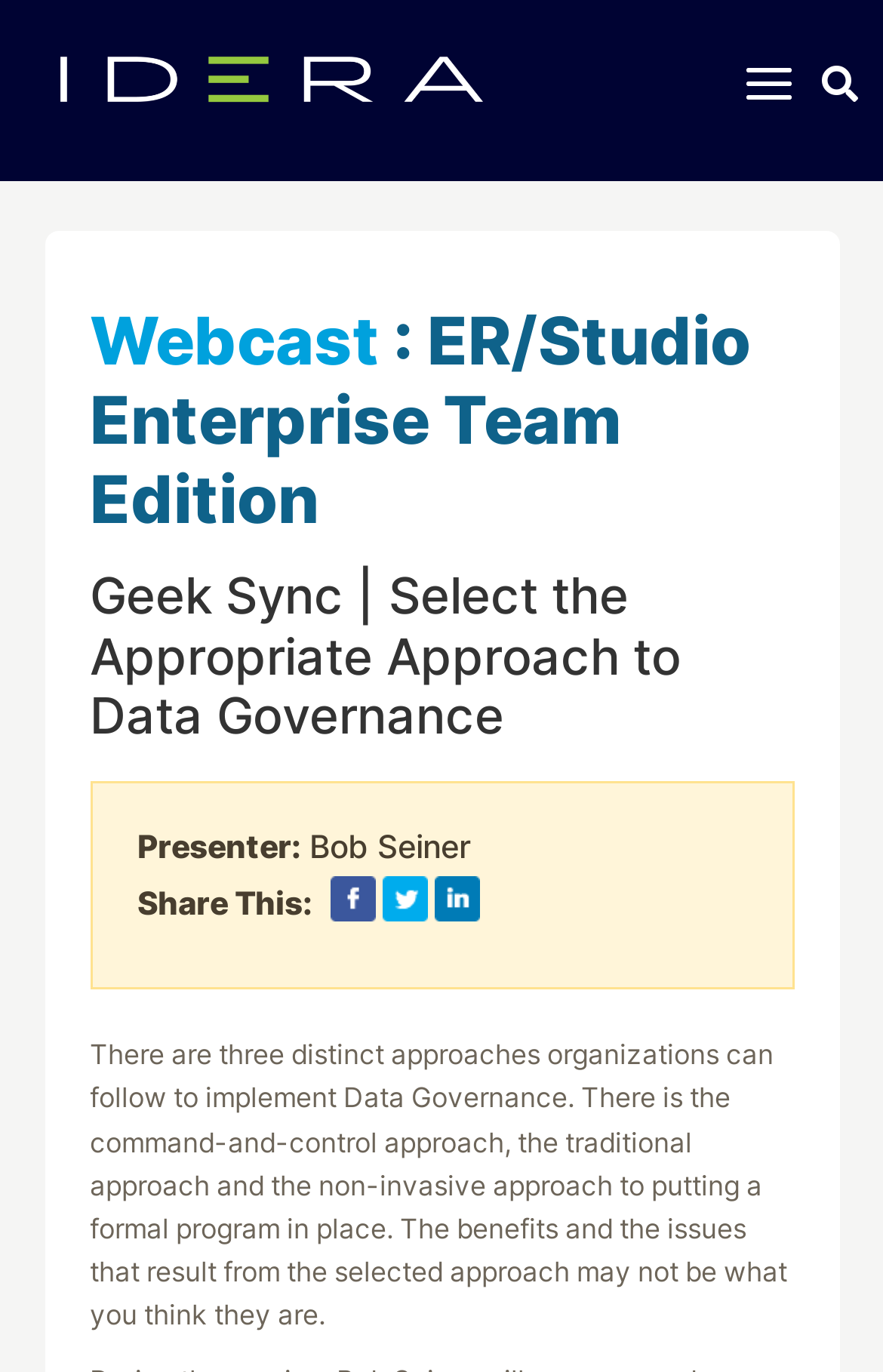Please find and provide the title of the webpage.

Webcast : ER/Studio Enterprise Team Edition